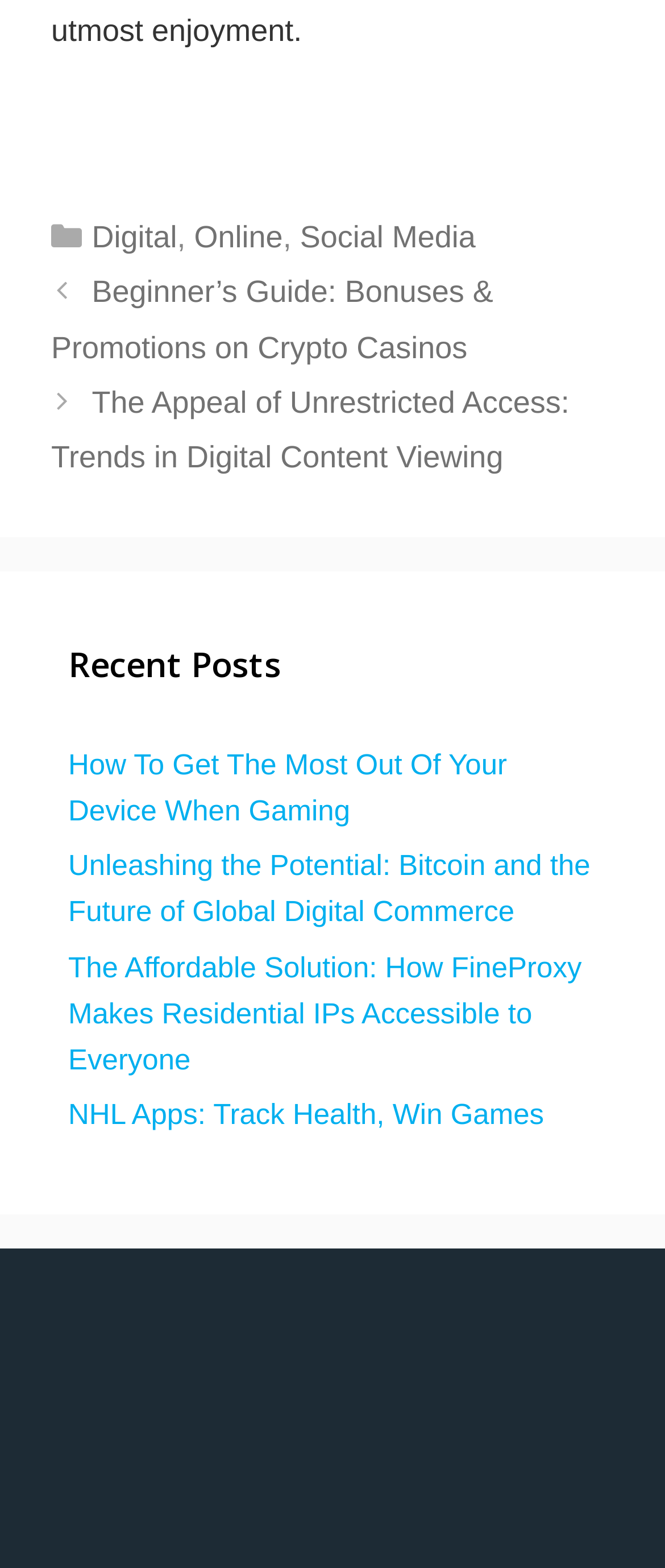What is the topic of the last post?
Based on the content of the image, thoroughly explain and answer the question.

I looked at the section labeled 'Recent Posts' and examined the last link listed. The title of this link is 'NHL Apps: Track Health, Win Games', which suggests that the topic of the last post is related to NHL Apps.